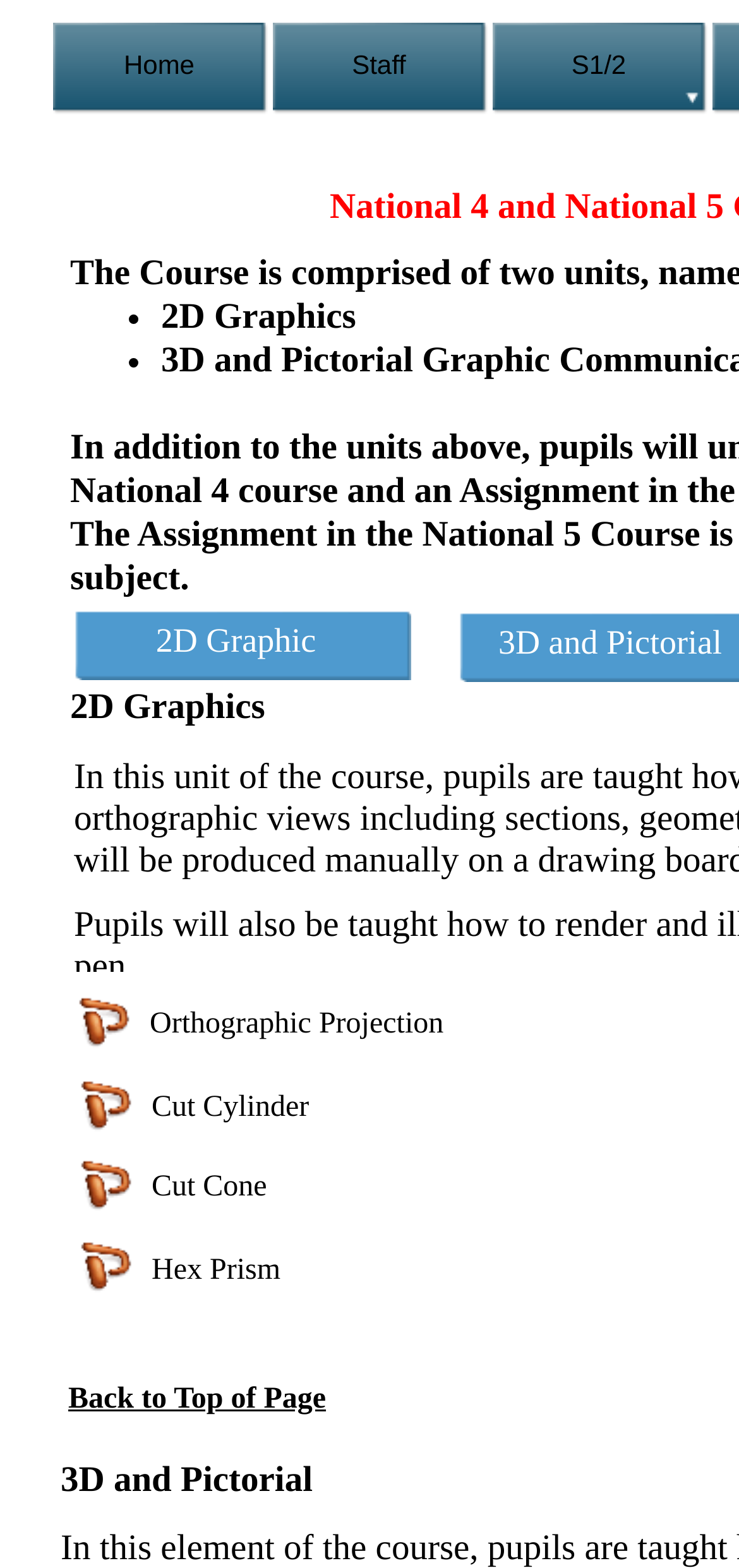Using the provided element description: "Orthographic Projection", identify the bounding box coordinates. The coordinates should be four floats between 0 and 1 in the order [left, top, right, bottom].

[0.203, 0.643, 0.6, 0.663]